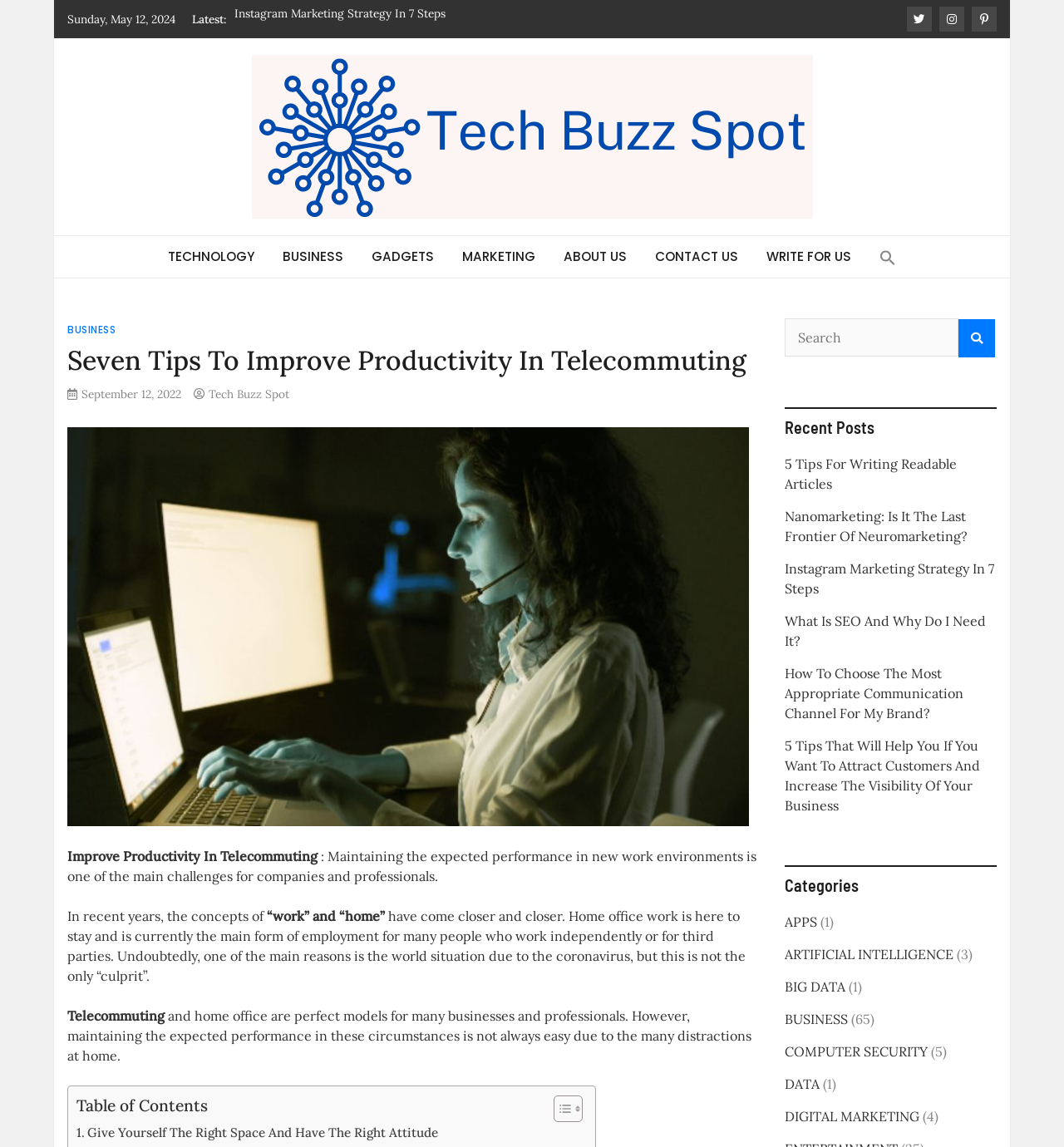Please determine the bounding box coordinates of the clickable area required to carry out the following instruction: "Go to the 'BUSINESS' category". The coordinates must be four float numbers between 0 and 1, represented as [left, top, right, bottom].

[0.737, 0.881, 0.796, 0.896]